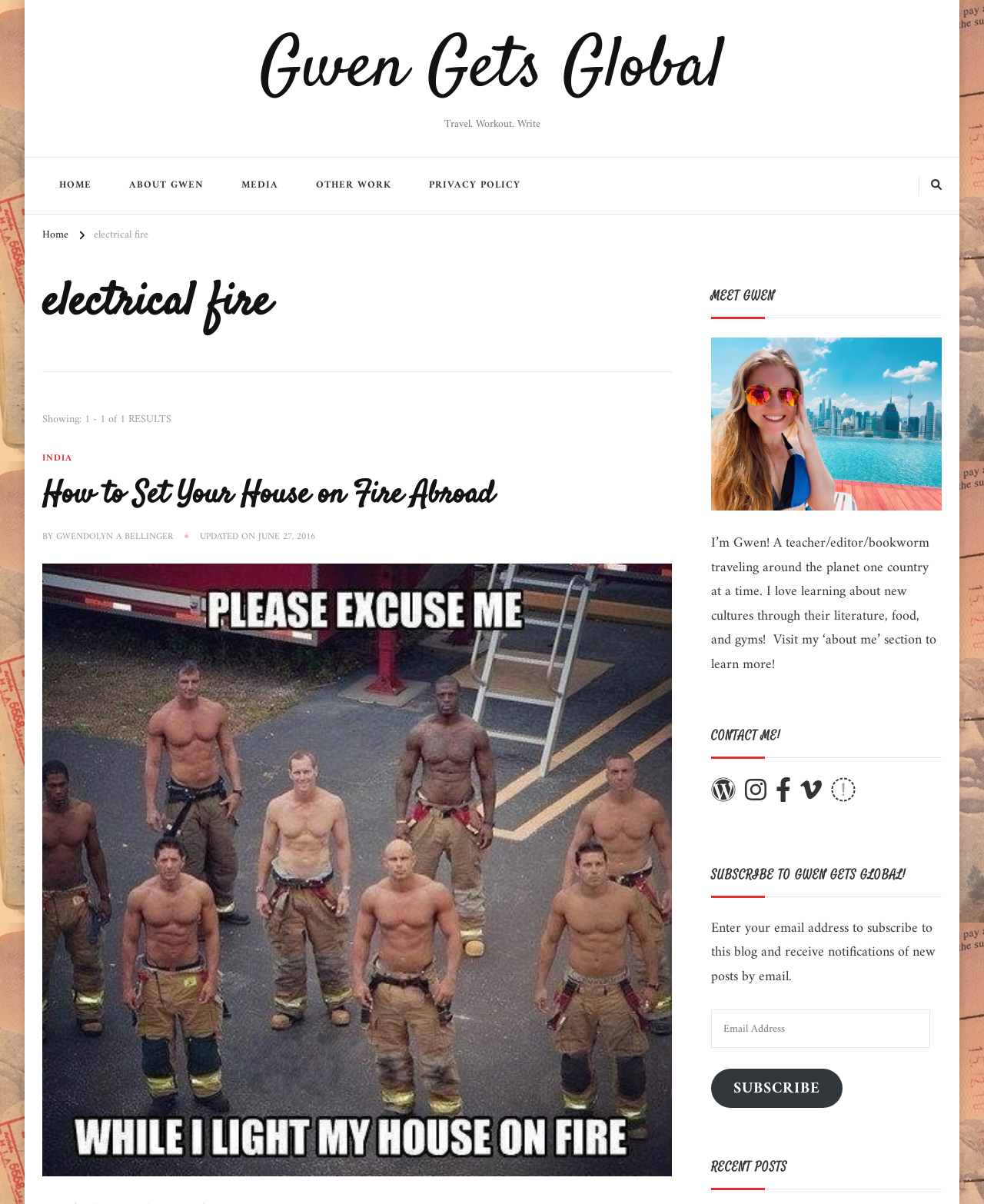Provide a short, one-word or phrase answer to the question below:
What is the purpose of the textbox at the bottom of the page?

Subscribe to the blog